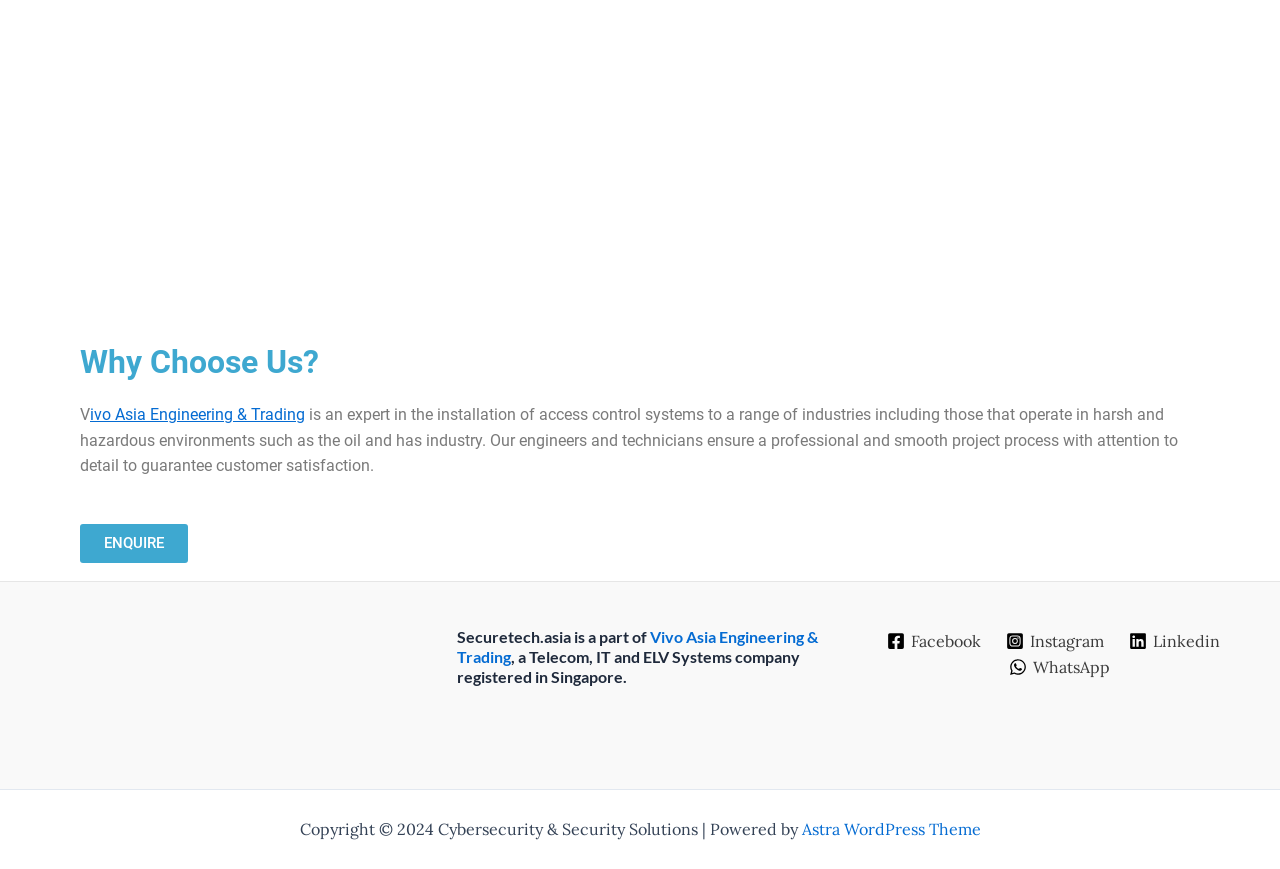Please identify the bounding box coordinates of the element's region that I should click in order to complete the following instruction: "Open 'Facebook'". The bounding box coordinates consist of four float numbers between 0 and 1, i.e., [left, top, right, bottom].

[0.688, 0.728, 0.772, 0.749]